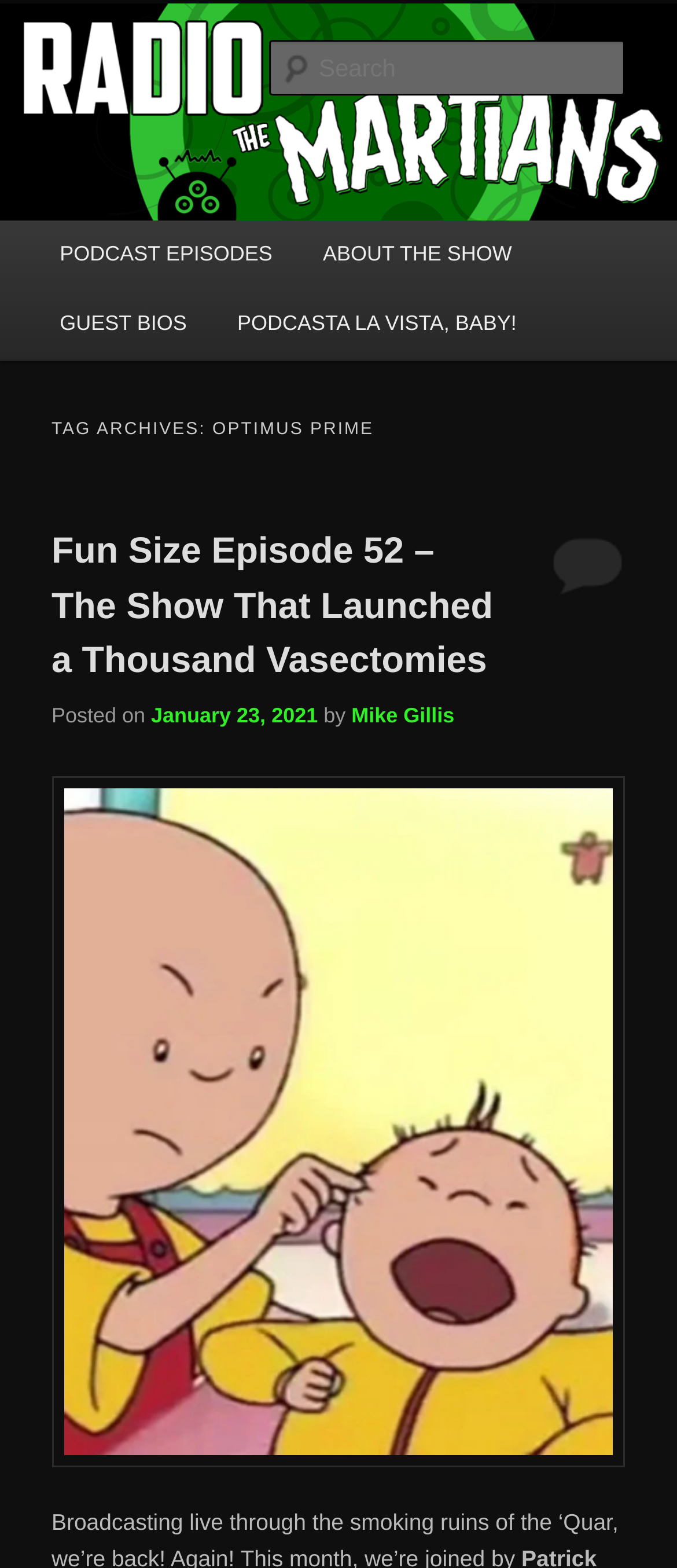Please determine and provide the text content of the webpage's heading.

Radio vs. the Martians!